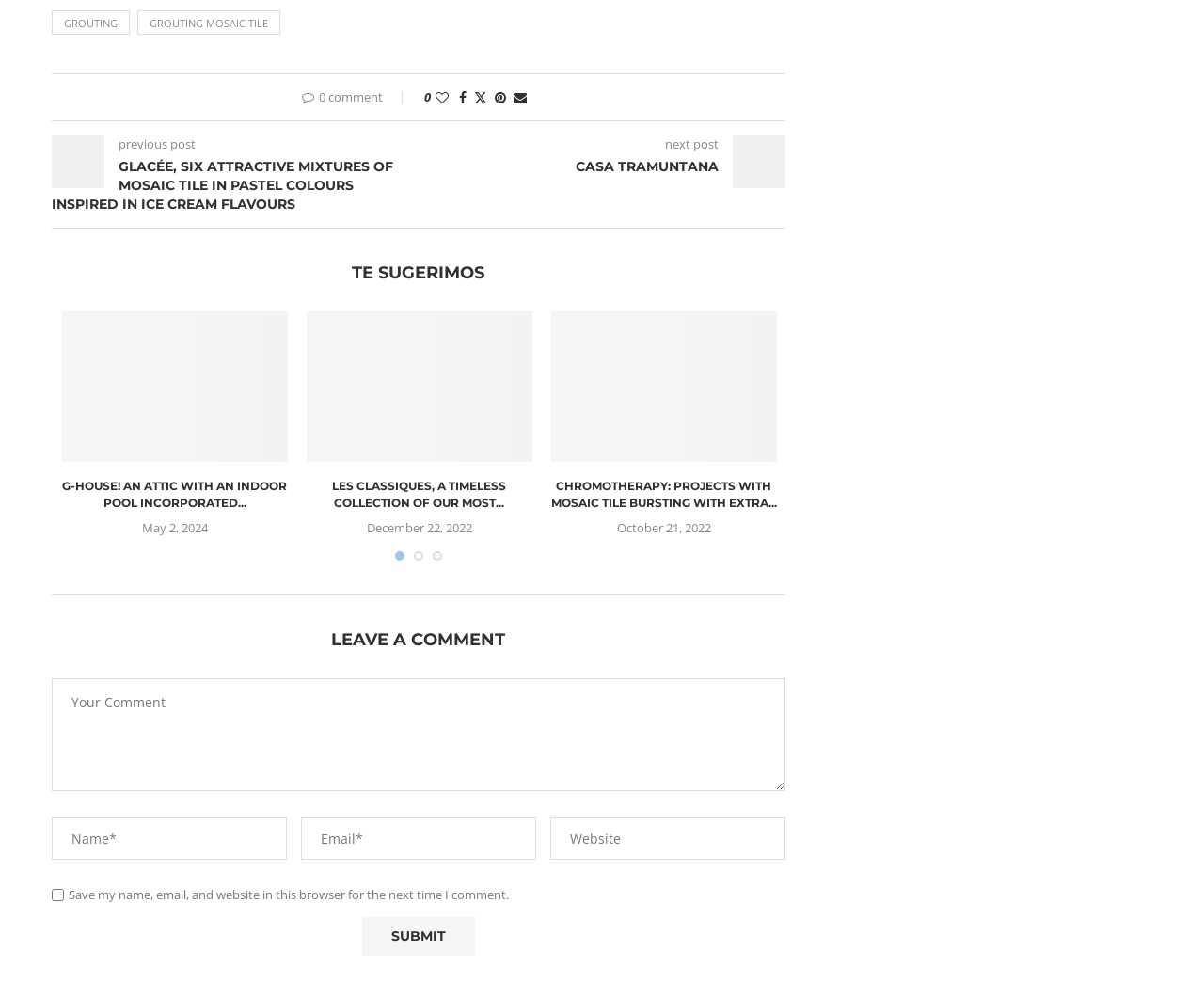Determine the bounding box coordinates for the area you should click to complete the following instruction: "Click on the 'Submit' button".

[0.301, 0.902, 0.395, 0.941]